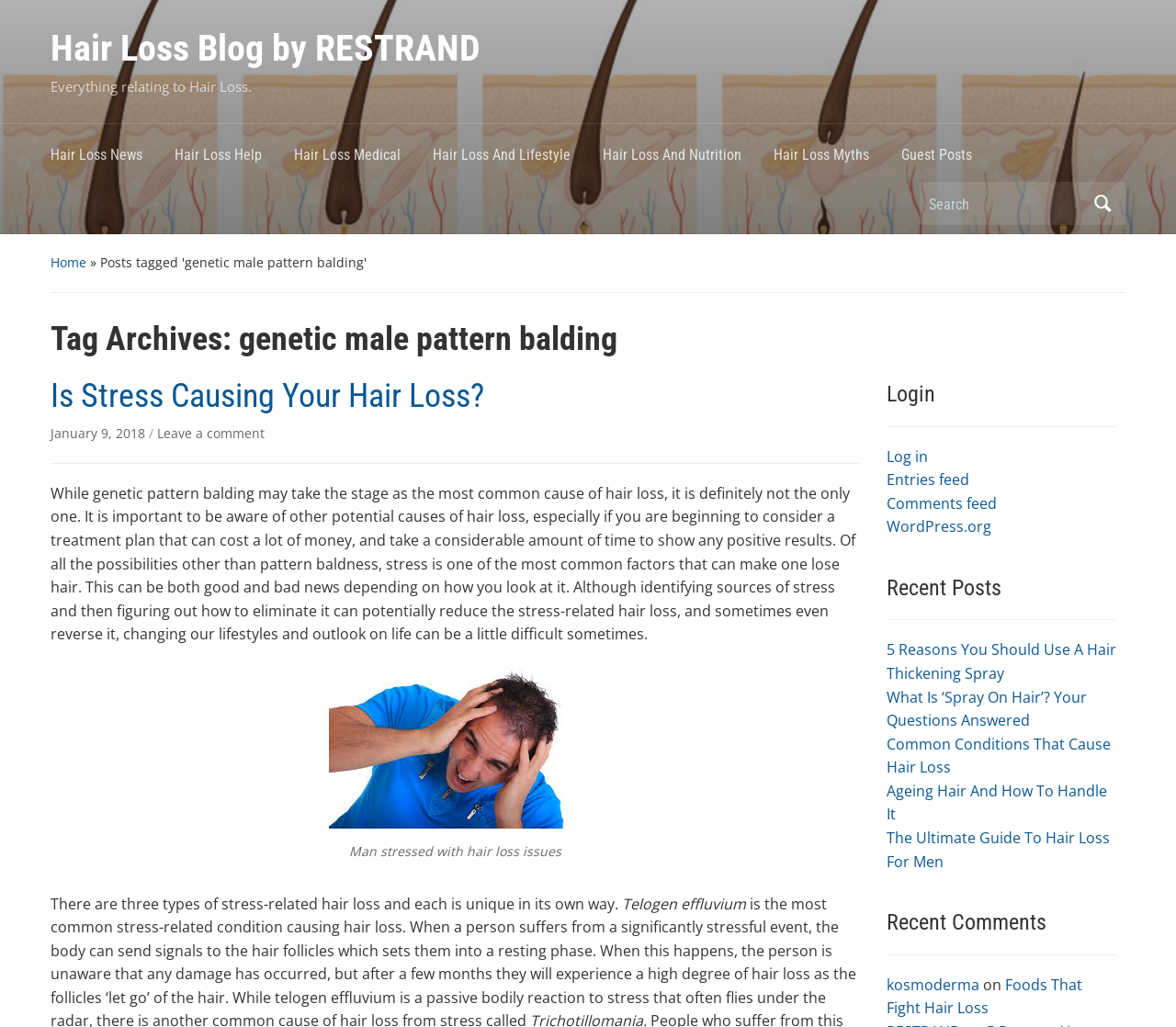Identify the text that serves as the heading for the webpage and generate it.

Hair Loss Blog by RESTRAND